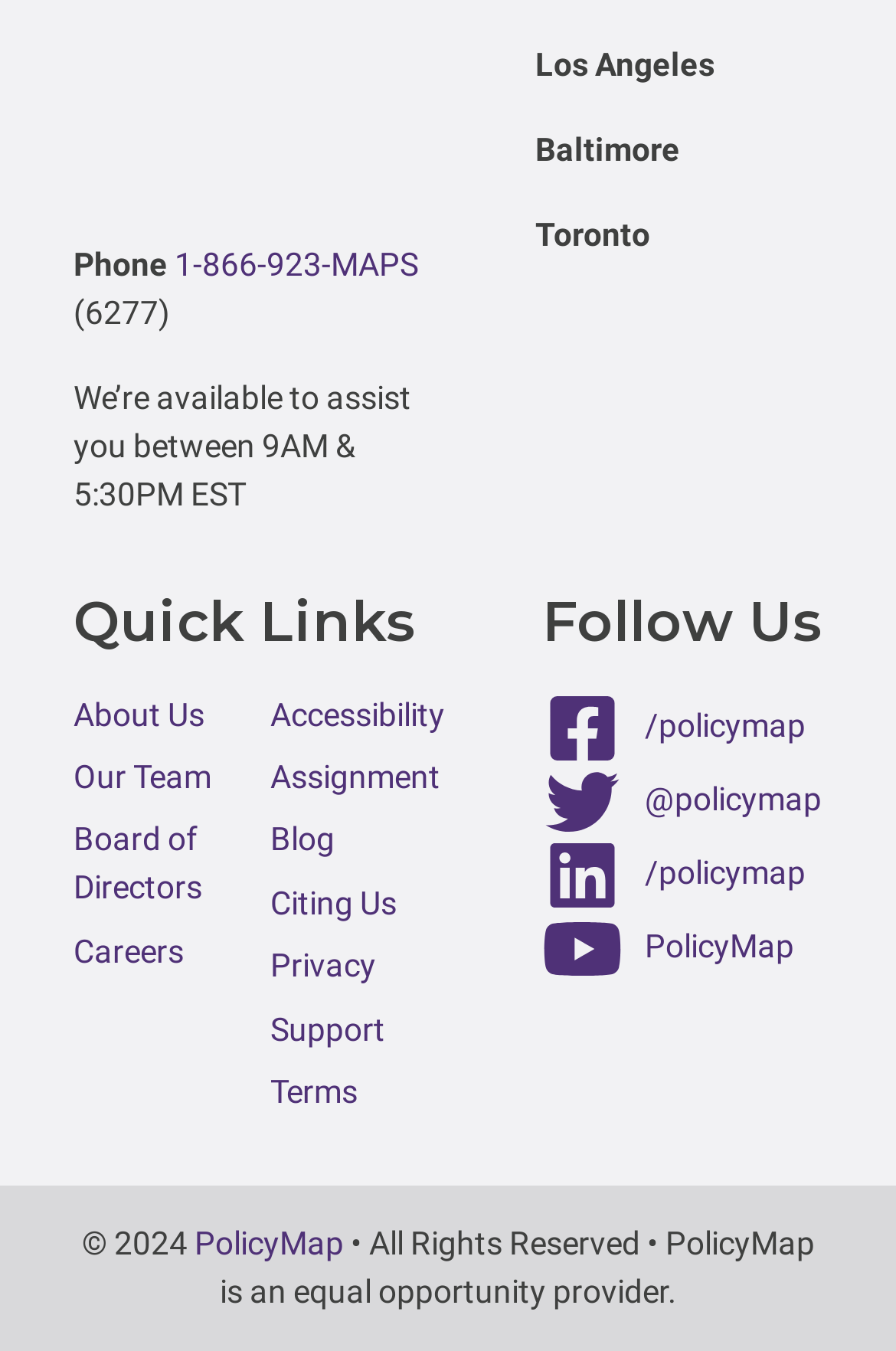Specify the bounding box coordinates of the region I need to click to perform the following instruction: "Call the phone number". The coordinates must be four float numbers in the range of 0 to 1, i.e., [left, top, right, bottom].

[0.195, 0.182, 0.467, 0.21]